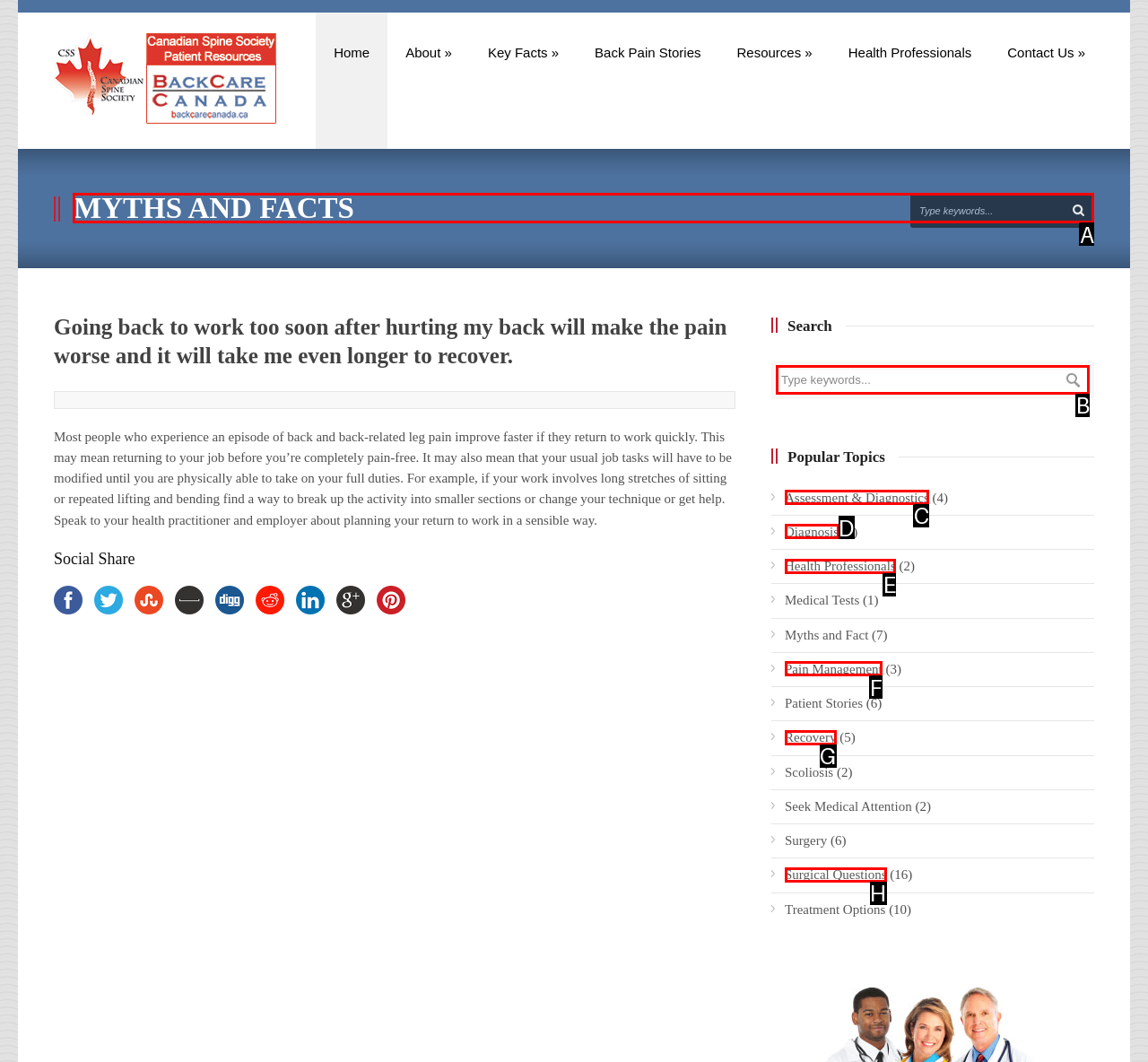For the task: Click on the 'MYTHS AND FACTS' heading, specify the letter of the option that should be clicked. Answer with the letter only.

A